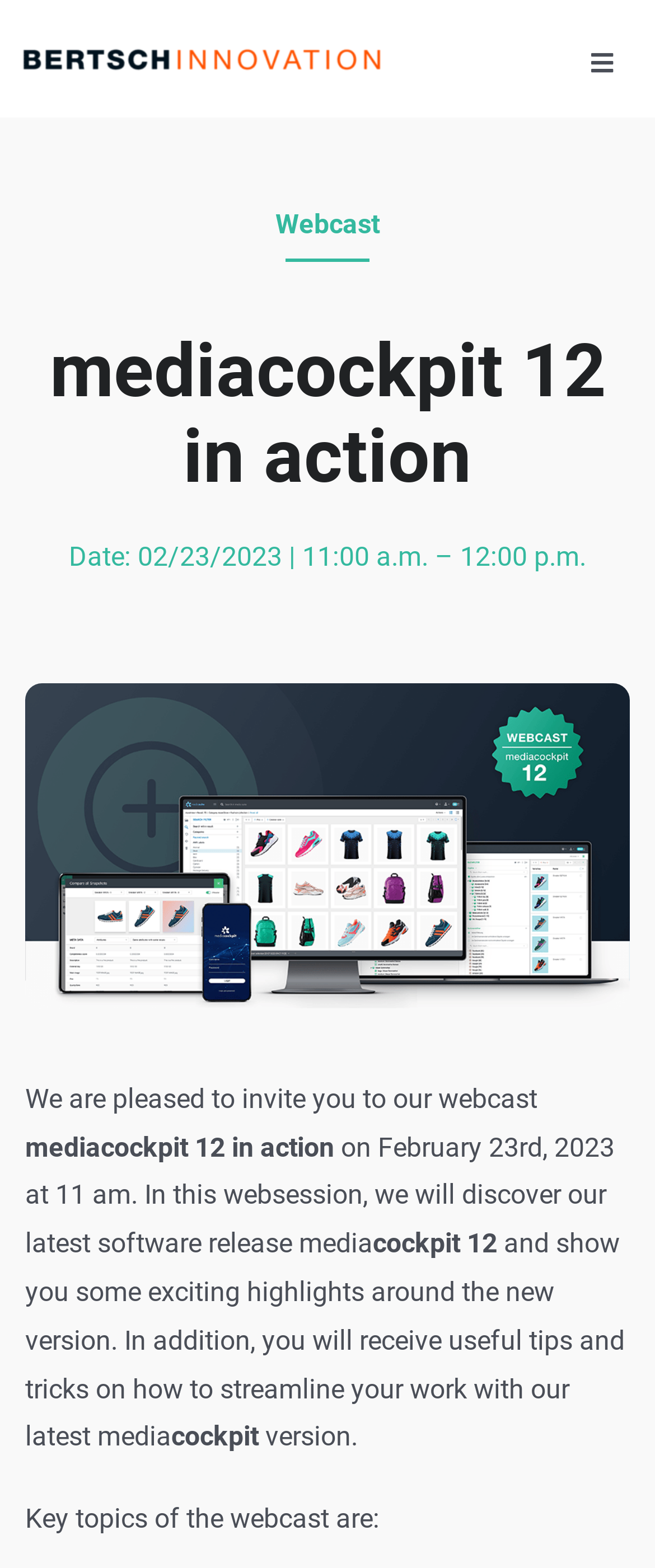Find the bounding box coordinates for the UI element that matches this description: "Toggle Navigation".

[0.849, 0.019, 0.99, 0.061]